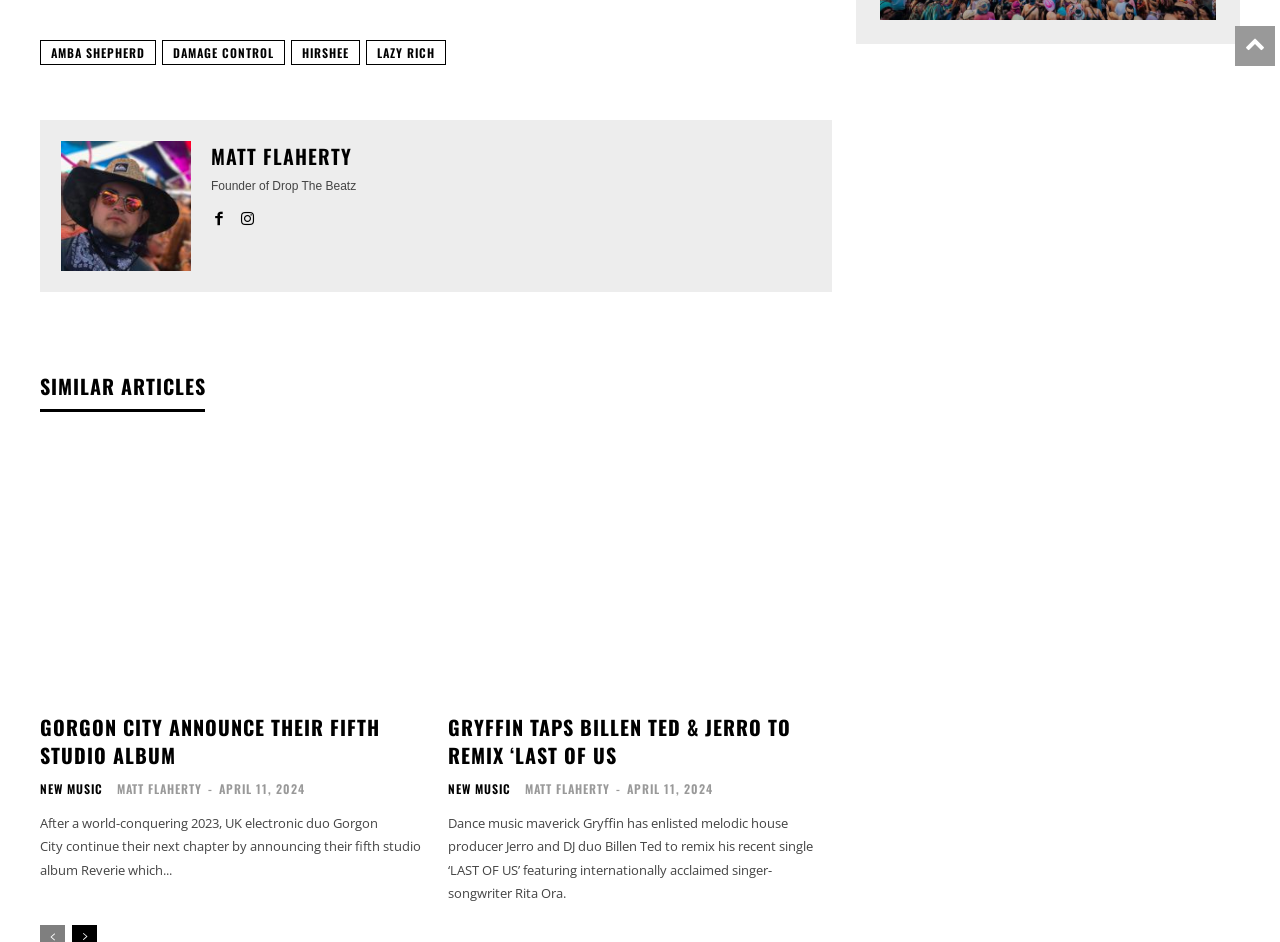Please find the bounding box coordinates of the element that needs to be clicked to perform the following instruction: "Click on GORGON CITY ANNOUNCE THEIR FIFTH STUDIO ALBUM". The bounding box coordinates should be four float numbers between 0 and 1, represented as [left, top, right, bottom].

[0.031, 0.464, 0.331, 0.749]